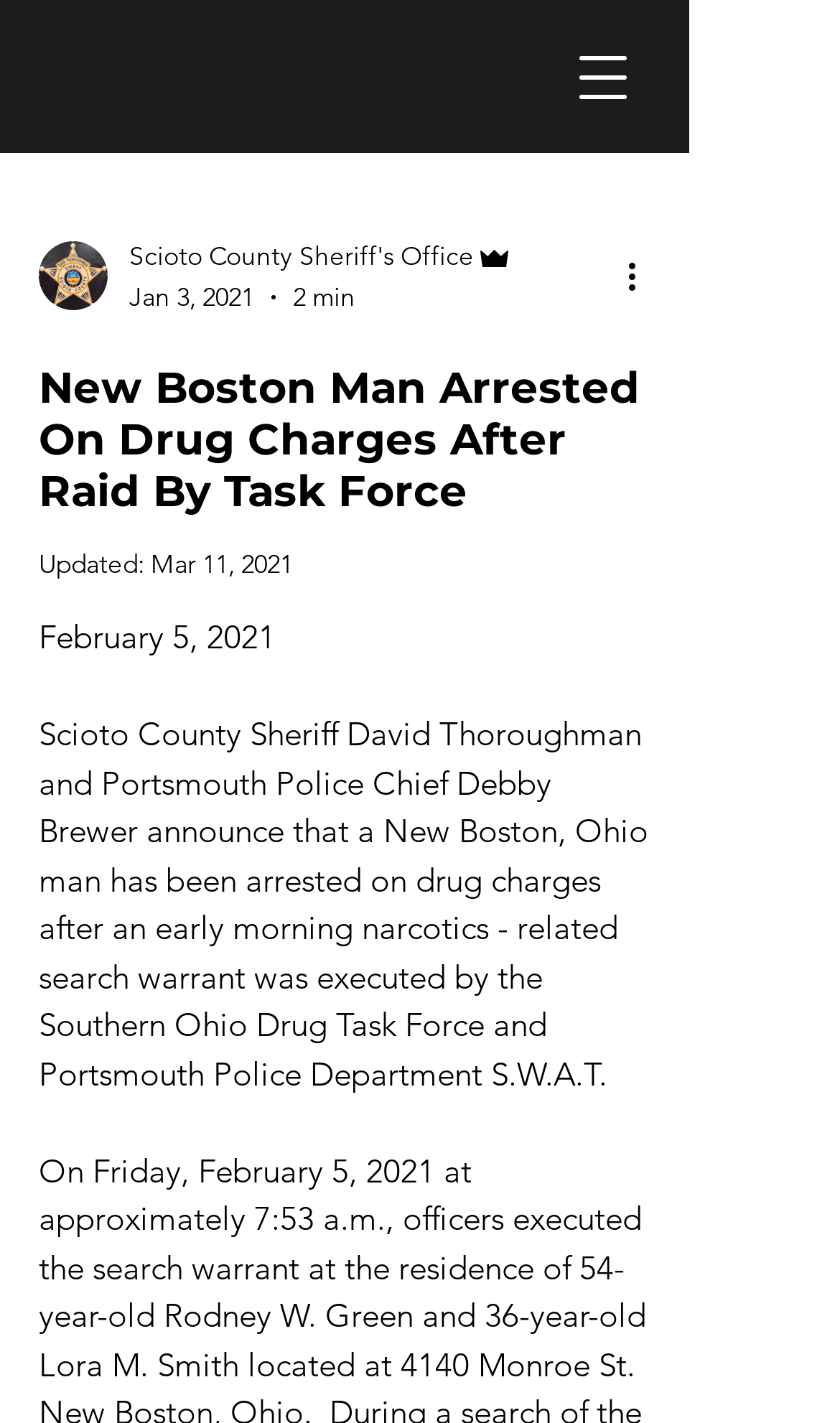What is the name of the task force involved in the raid?
Based on the screenshot, provide a one-word or short-phrase response.

Southern Ohio Drug Task Force